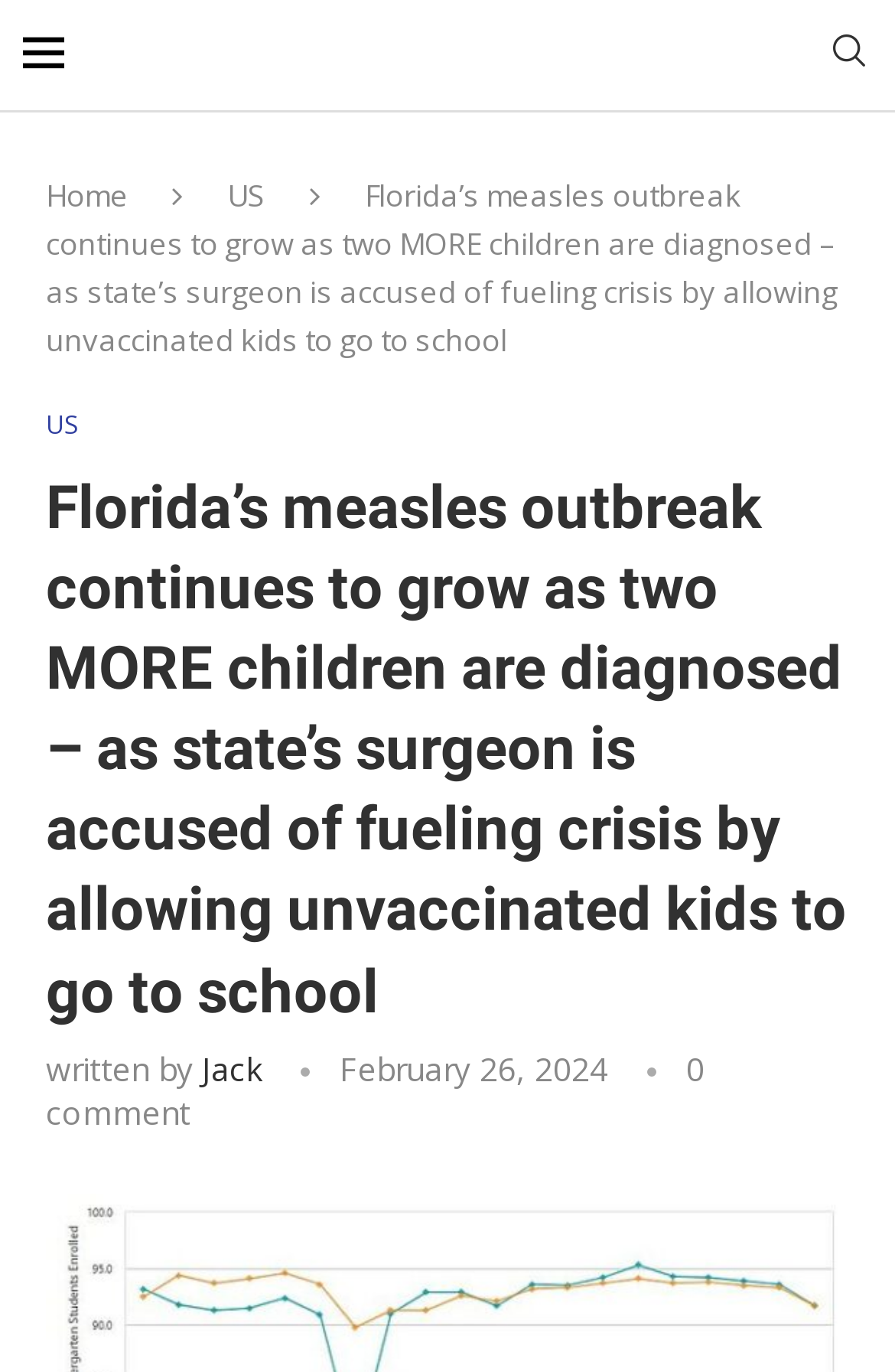Identify the bounding box for the UI element specified in this description: "US". The coordinates must be four float numbers between 0 and 1, formatted as [left, top, right, bottom].

[0.051, 0.298, 0.087, 0.32]